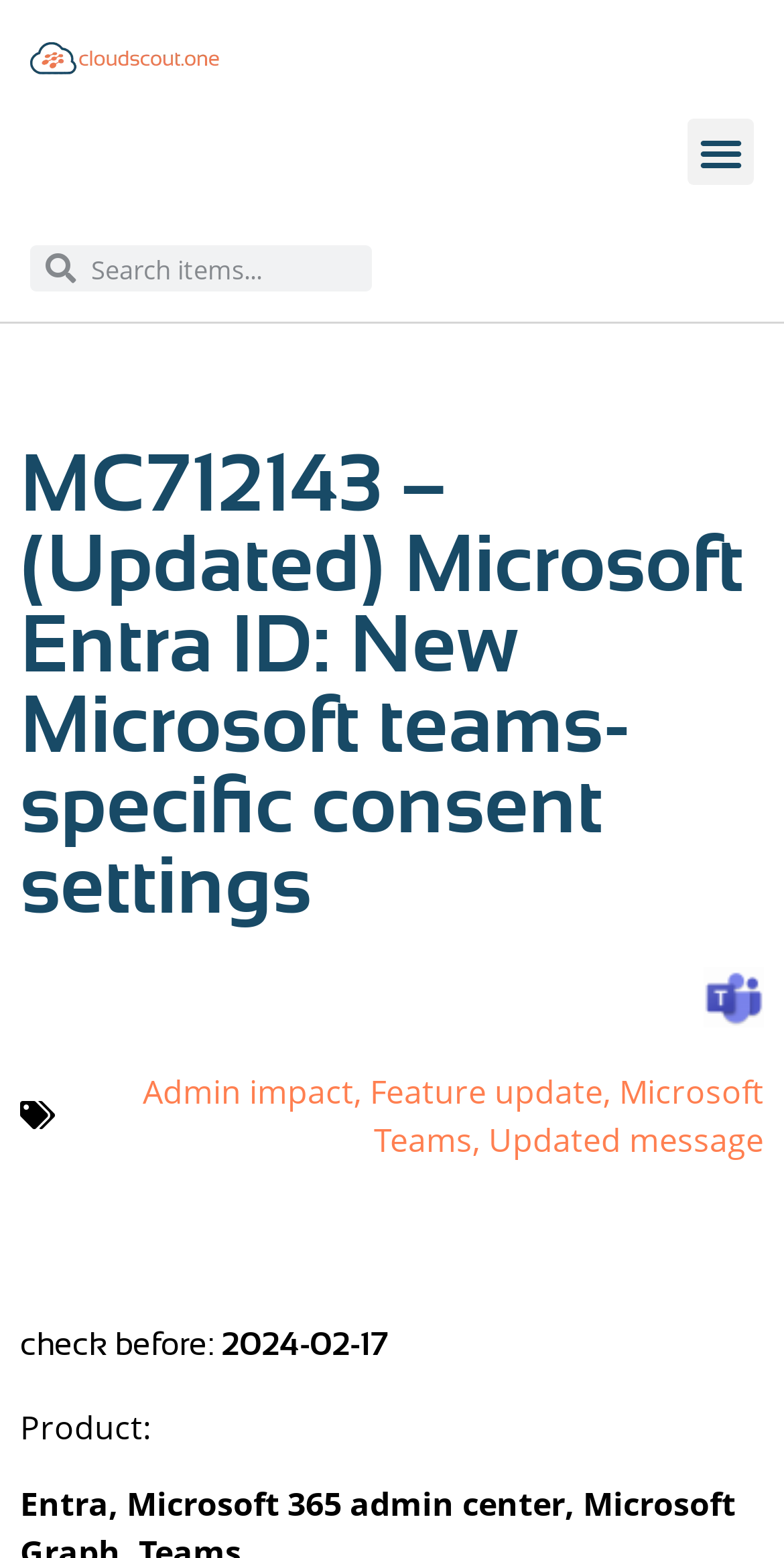What is the logo on the top left corner?
Refer to the image and answer the question using a single word or phrase.

cloudscout.one website logo